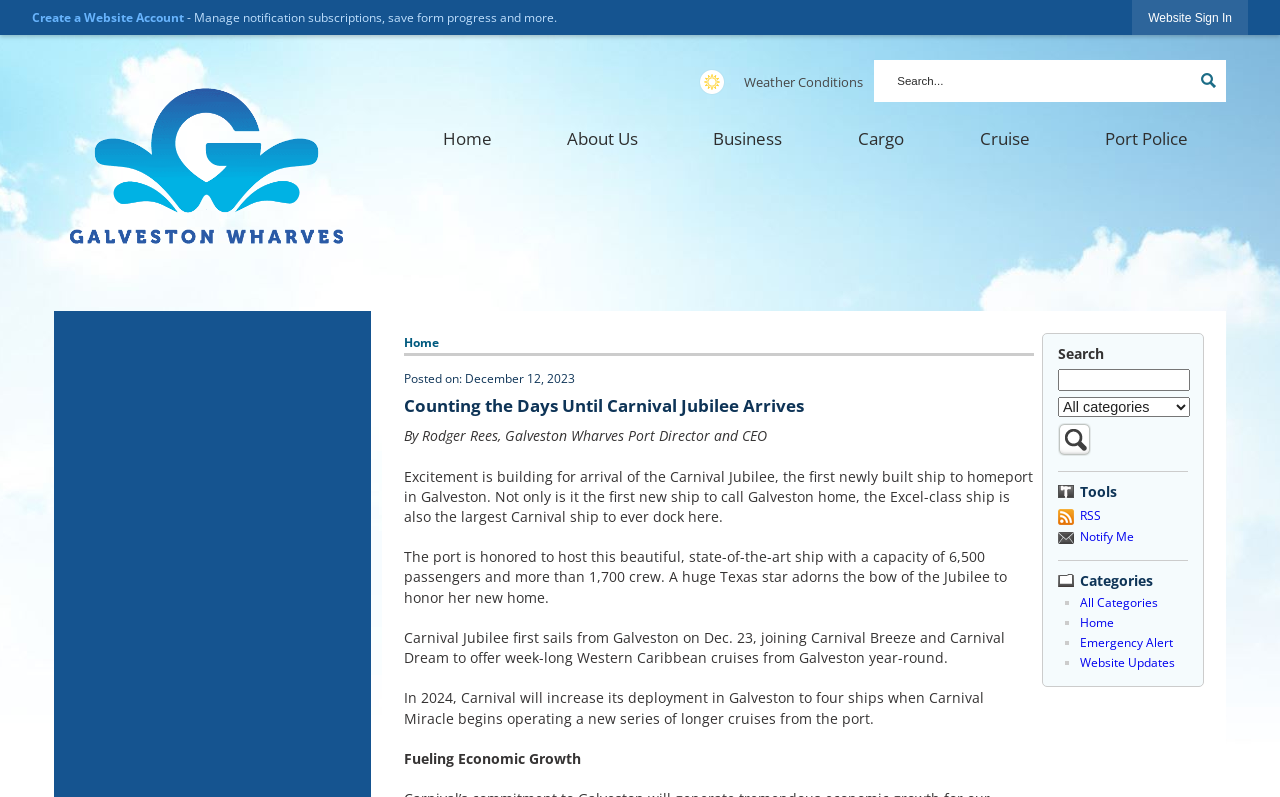Please provide the bounding box coordinates for the element that needs to be clicked to perform the following instruction: "Sign in to the website". The coordinates should be given as four float numbers between 0 and 1, i.e., [left, top, right, bottom].

[0.885, 0.0, 0.975, 0.044]